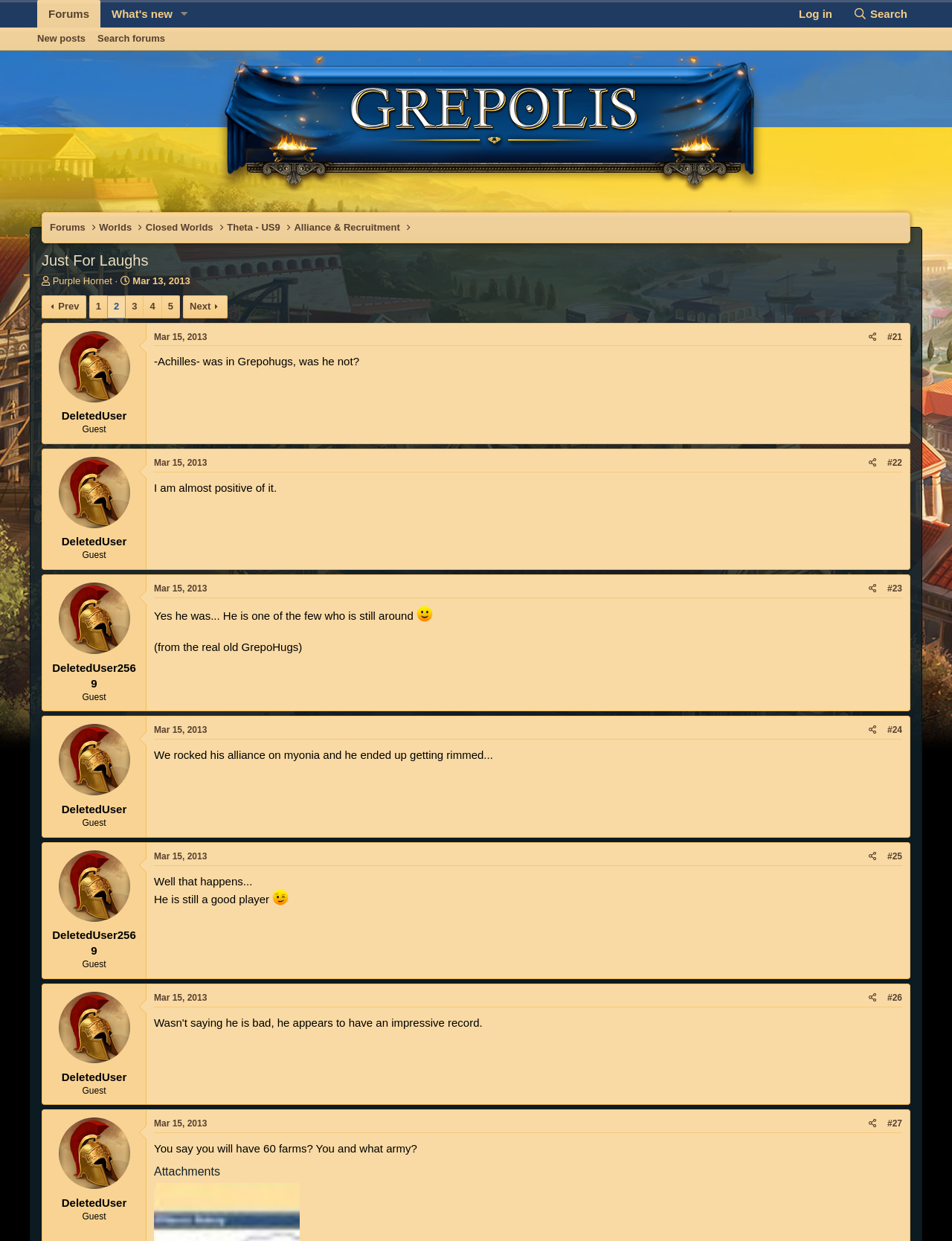Determine and generate the text content of the webpage's headline.

Just For Laughs